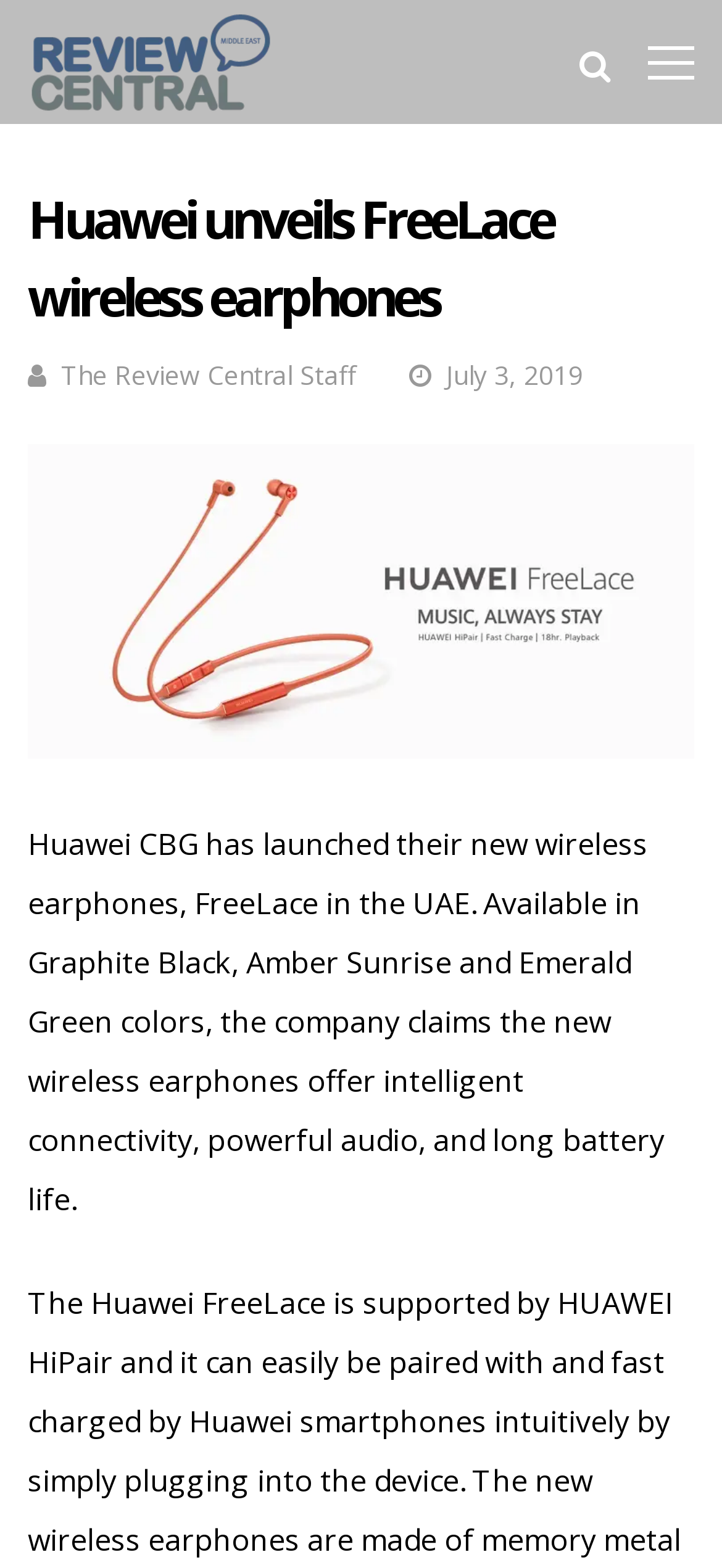What is the main feature of the Huawei FreeLace wireless earphones?
Provide a thorough and detailed answer to the question.

I found the answer by reading the text description on the webpage, which states that the Huawei FreeLace wireless earphones offer intelligent connectivity, powerful audio, and long battery life.